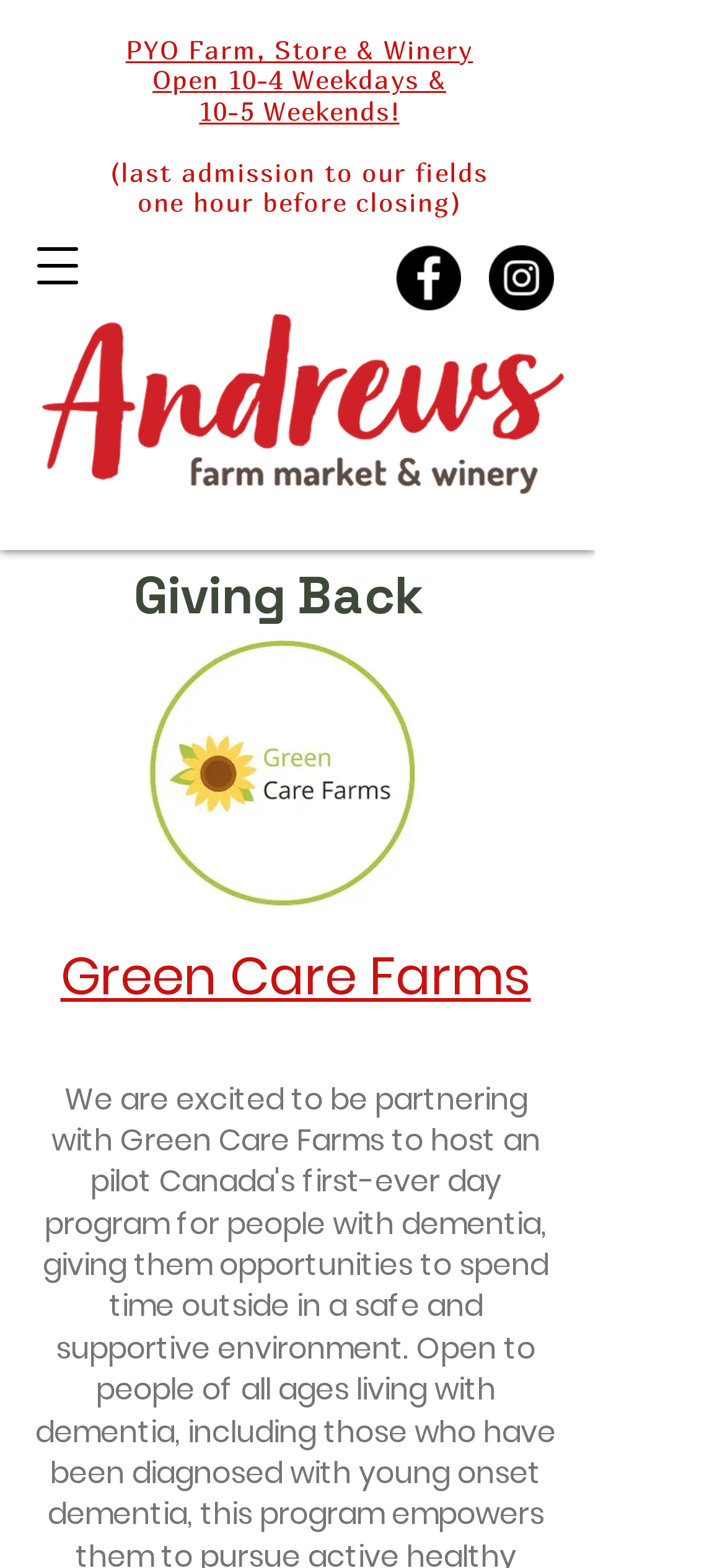What are the hours of operation?
Carefully analyze the image and provide a thorough answer to the question.

The hours of operation can be found in the text at the top of the webpage, which states 'Open 10-4 Weekdays &' and '10-5 Weekends!'.